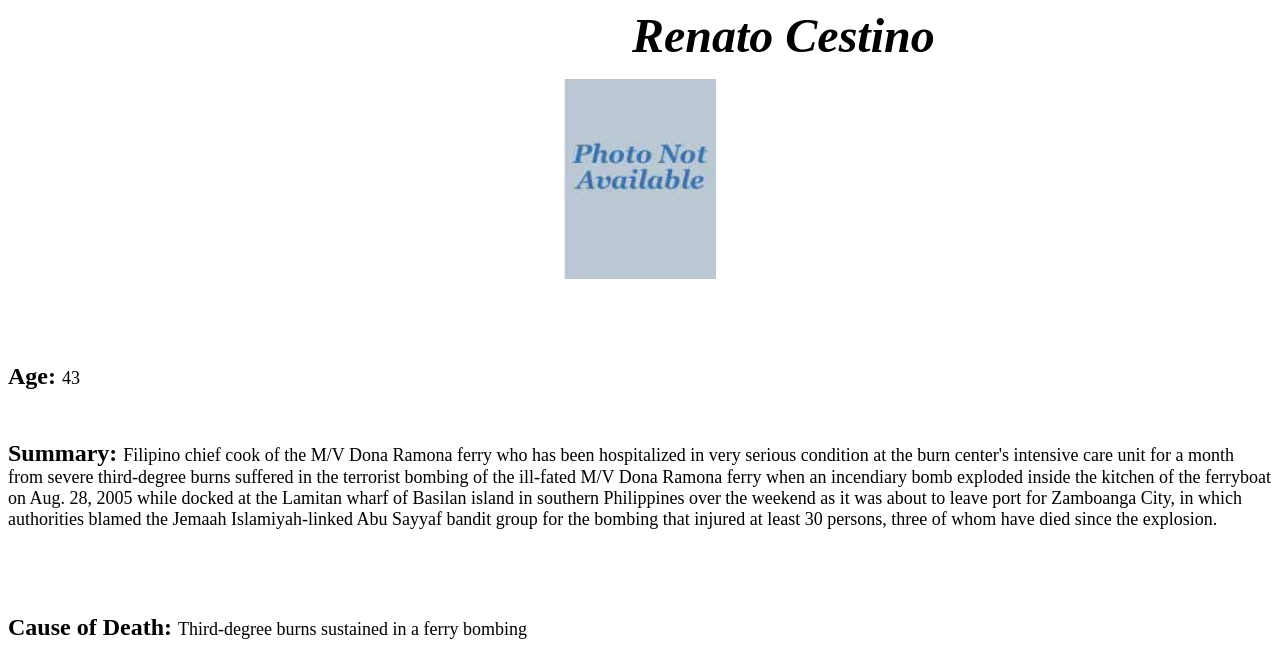Is Renato Cestino's information organized into sections?
Use the image to answer the question with a single word or phrase.

Yes